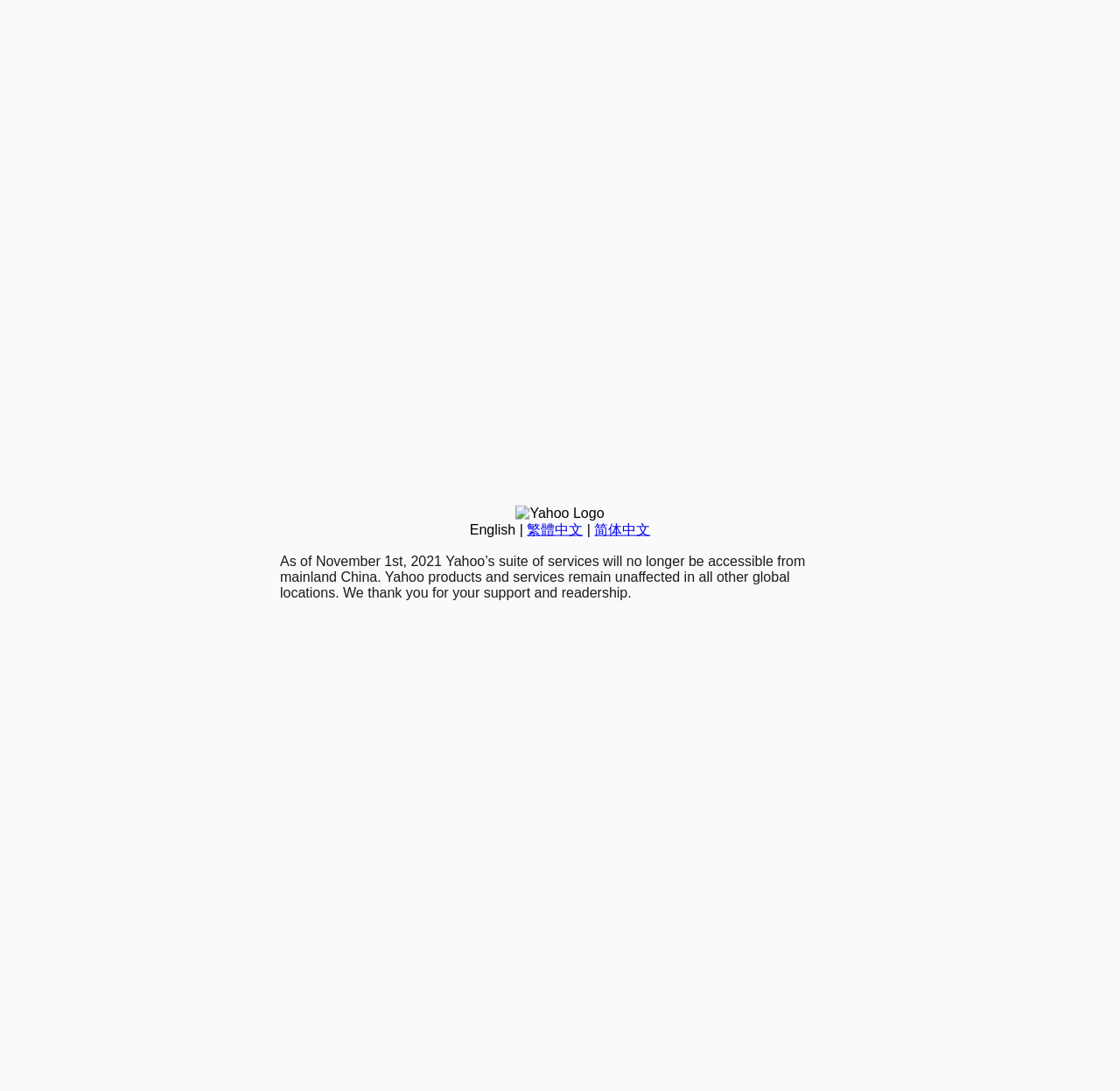Provide the bounding box coordinates for the UI element that is described by this text: "English". The coordinates should be in the form of four float numbers between 0 and 1: [left, top, right, bottom].

[0.419, 0.478, 0.46, 0.492]